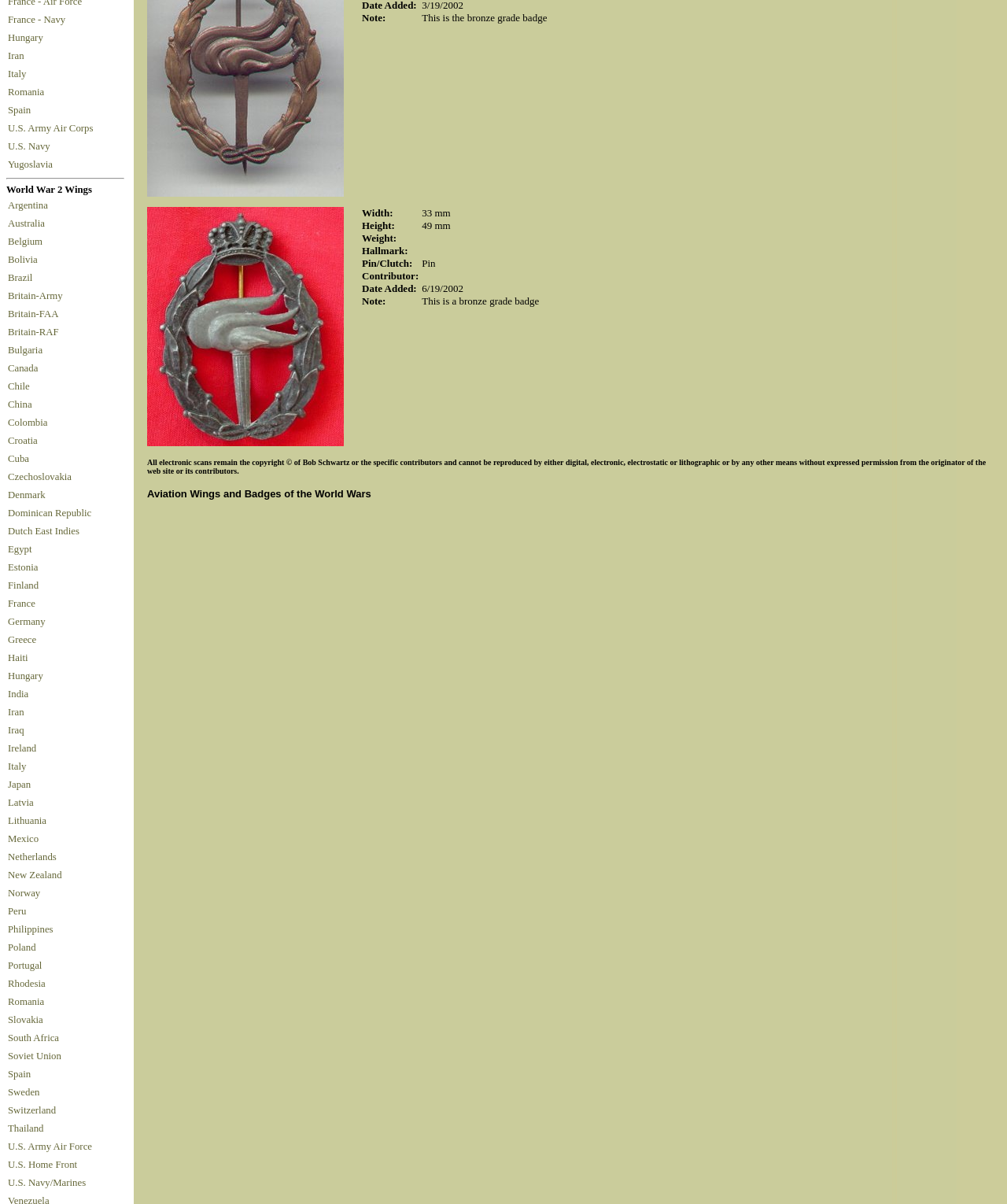Predict the bounding box of the UI element based on the description: "Hungary". The coordinates should be four float numbers between 0 and 1, formatted as [left, top, right, bottom].

[0.007, 0.024, 0.123, 0.038]